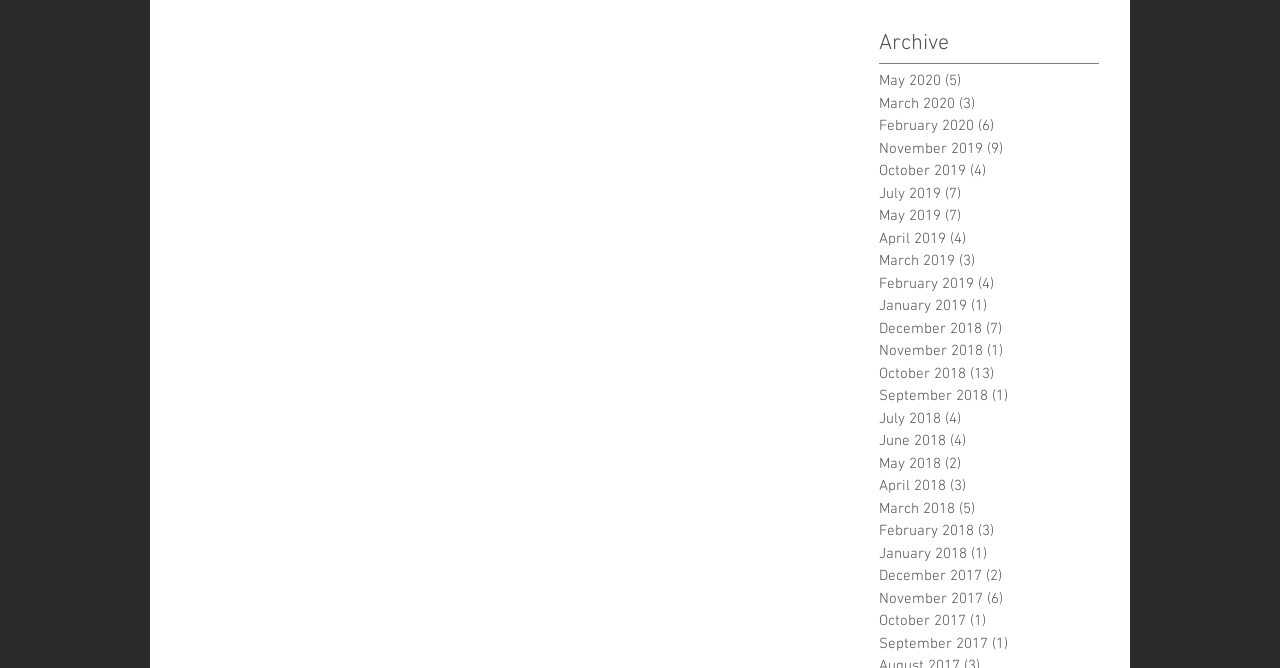What is the category of the webpage?
Please respond to the question with a detailed and well-explained answer.

The webpage has a heading element with the text 'Archive', which suggests that the webpage is an archive of some kind, possibly a blog or a collection of articles.